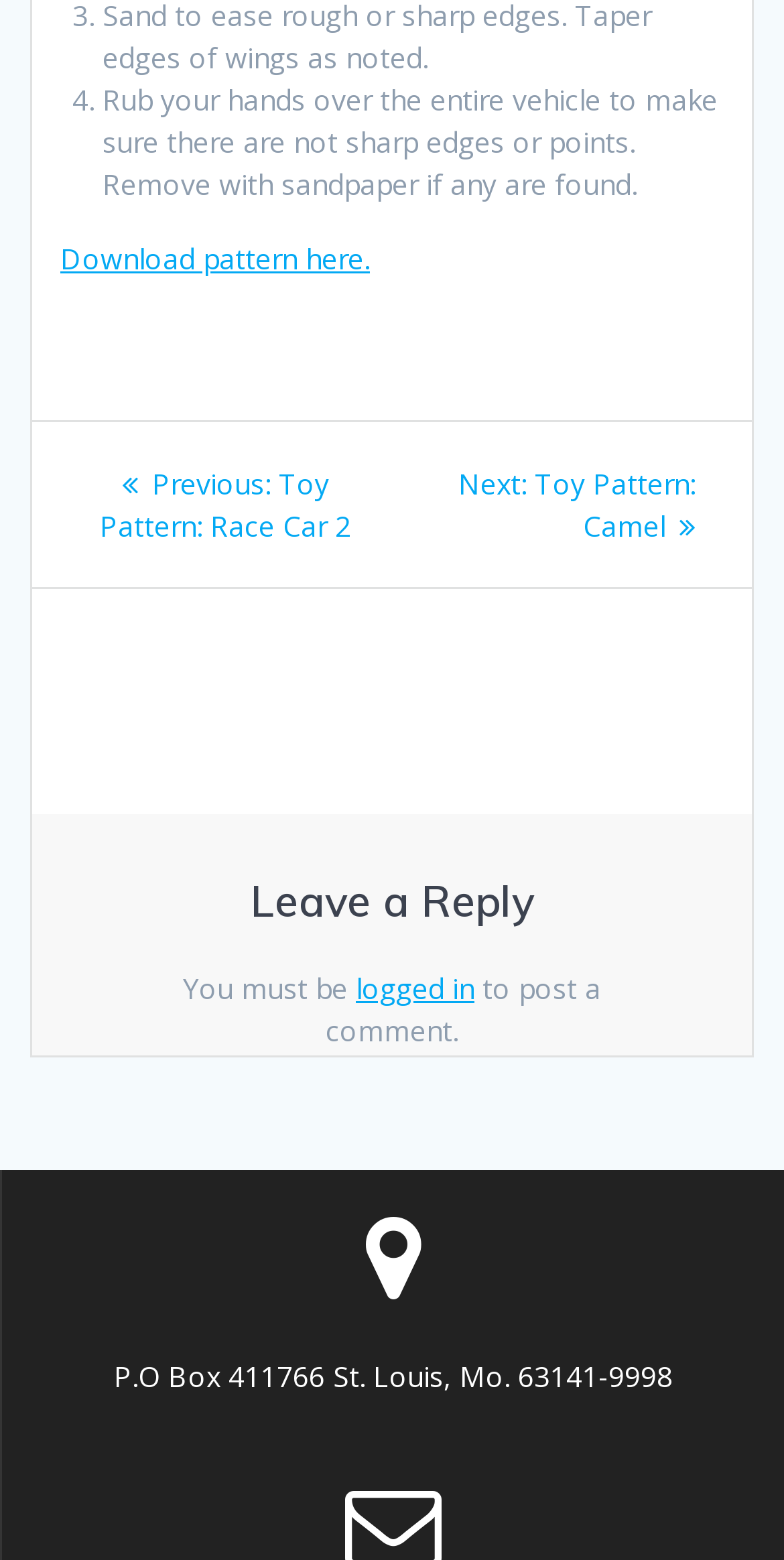Predict the bounding box for the UI component with the following description: "logged in".

[0.454, 0.621, 0.605, 0.646]